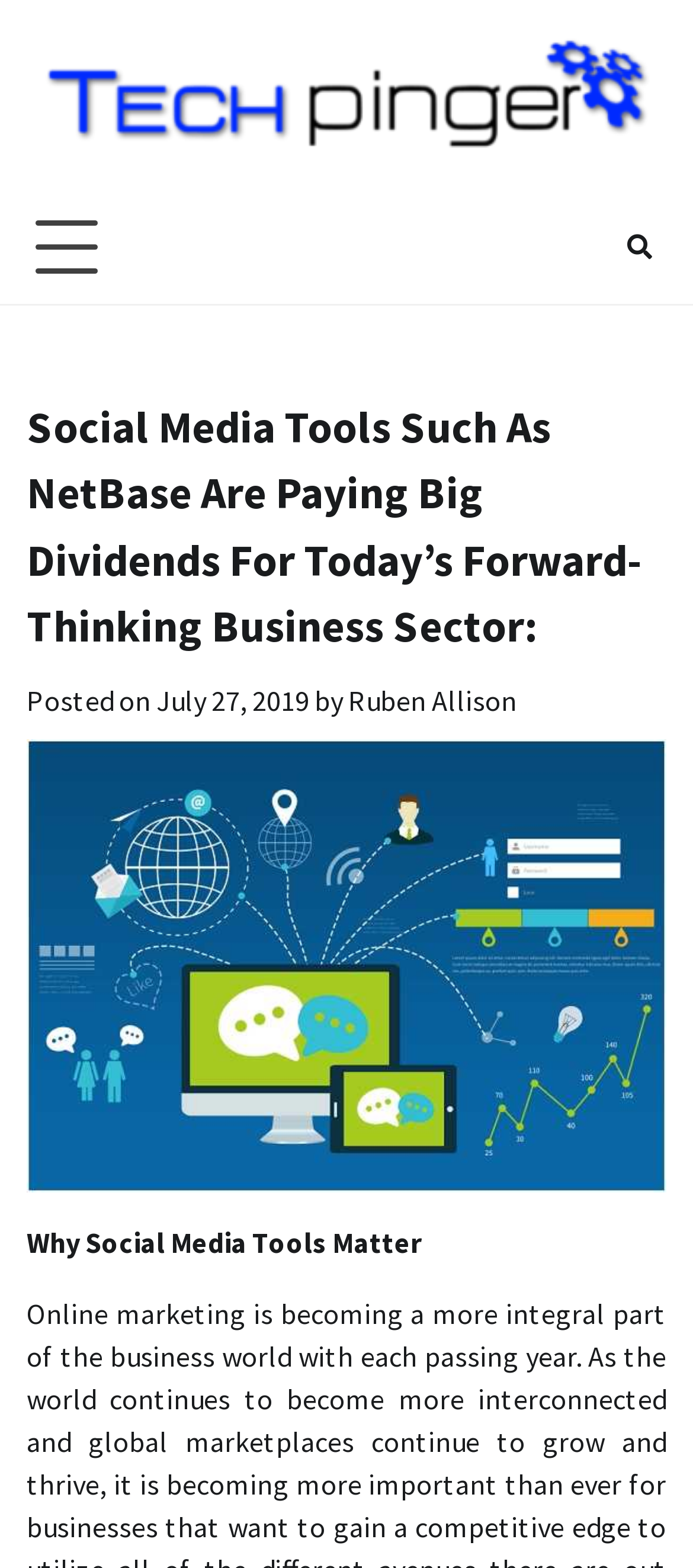Bounding box coordinates should be provided in the format (top-left x, top-left y, bottom-right x, bottom-right y) with all values between 0 and 1. Identify the bounding box for this UI element: title="Search"

[0.885, 0.14, 0.962, 0.174]